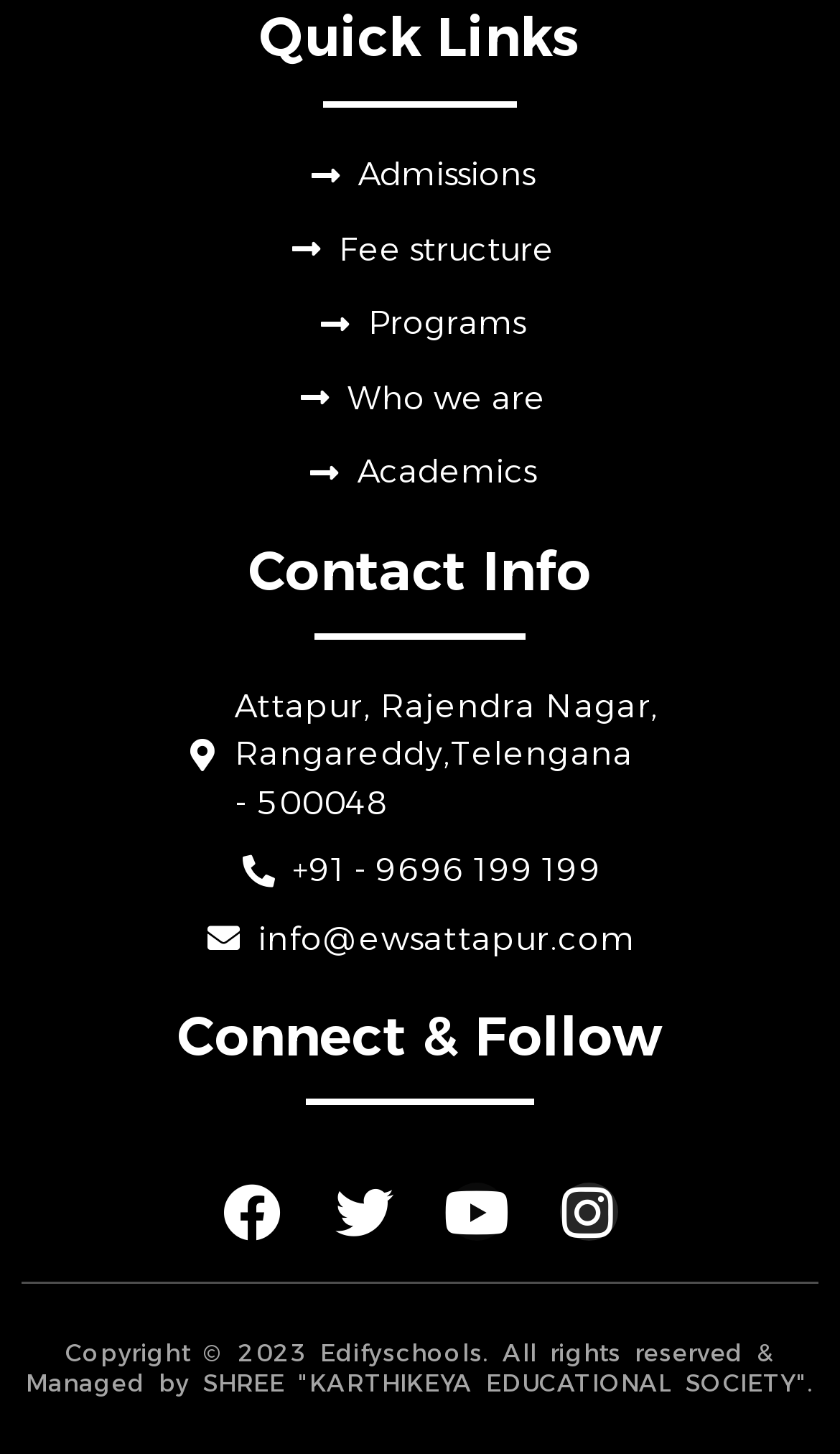What is the name of the school?
Look at the image and respond with a single word or a short phrase.

Edify School